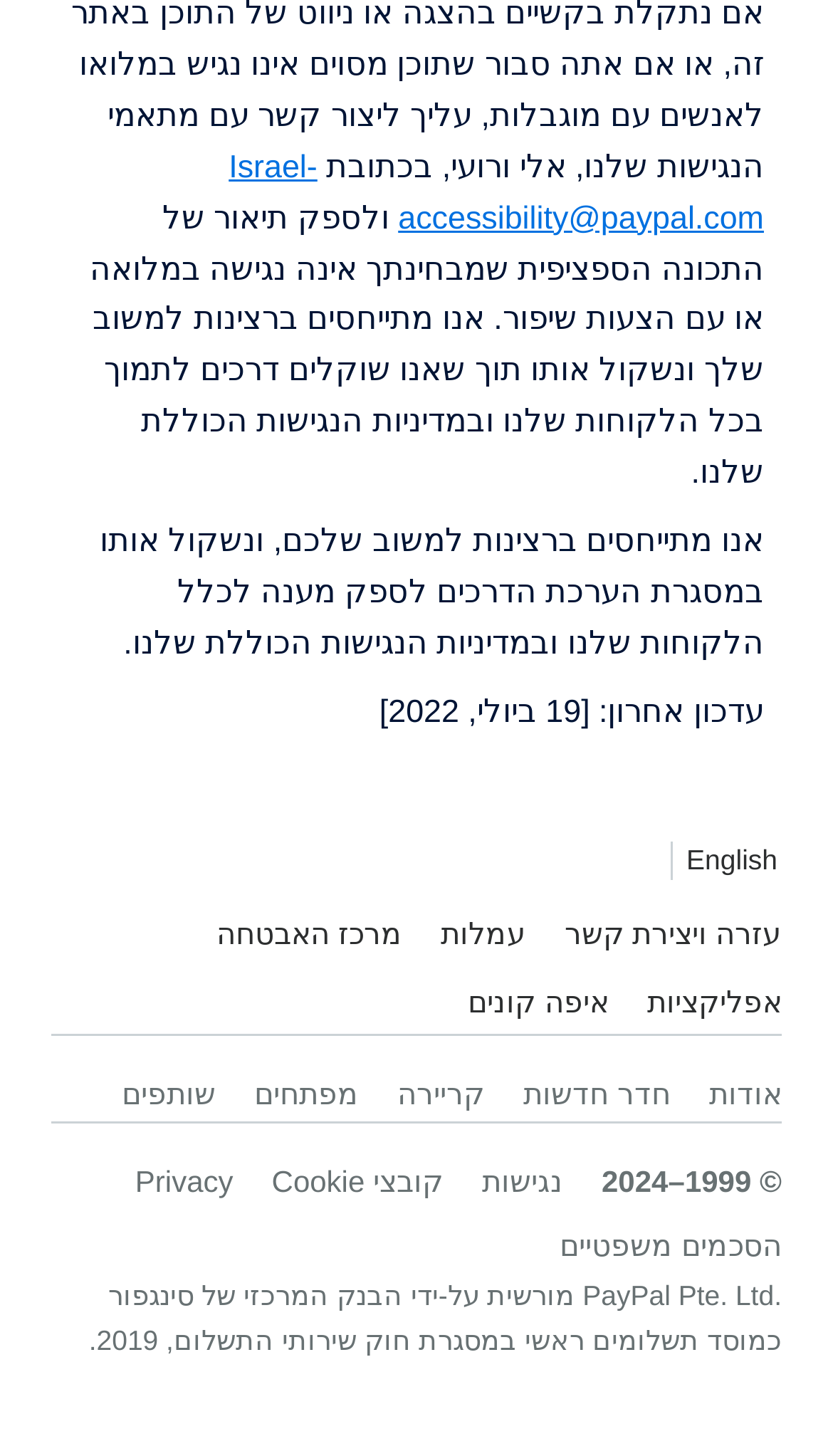Predict the bounding box coordinates for the UI element described as: "Navigation Menu". The coordinates should be four float numbers between 0 and 1, presented as [left, top, right, bottom].

None